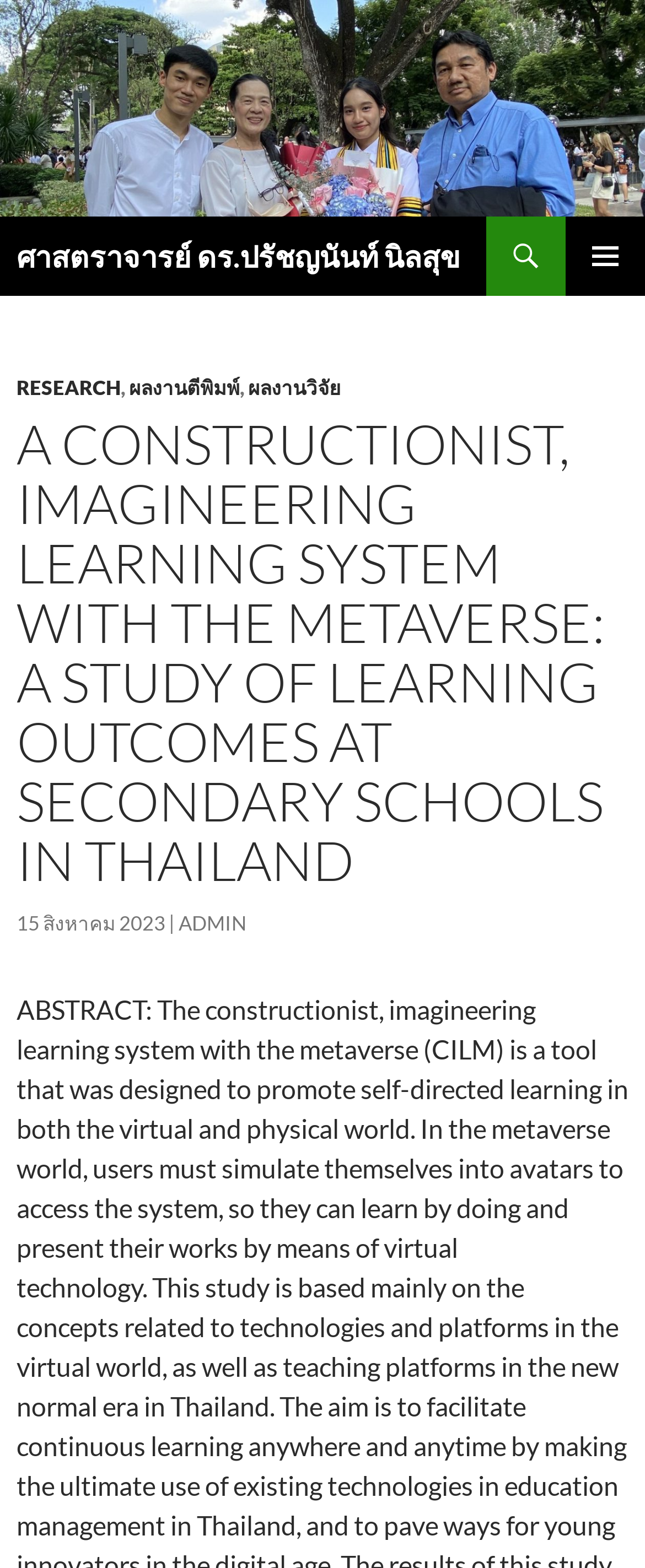Please identify the bounding box coordinates of the area I need to click to accomplish the following instruction: "View the publication date".

[0.026, 0.581, 0.256, 0.597]